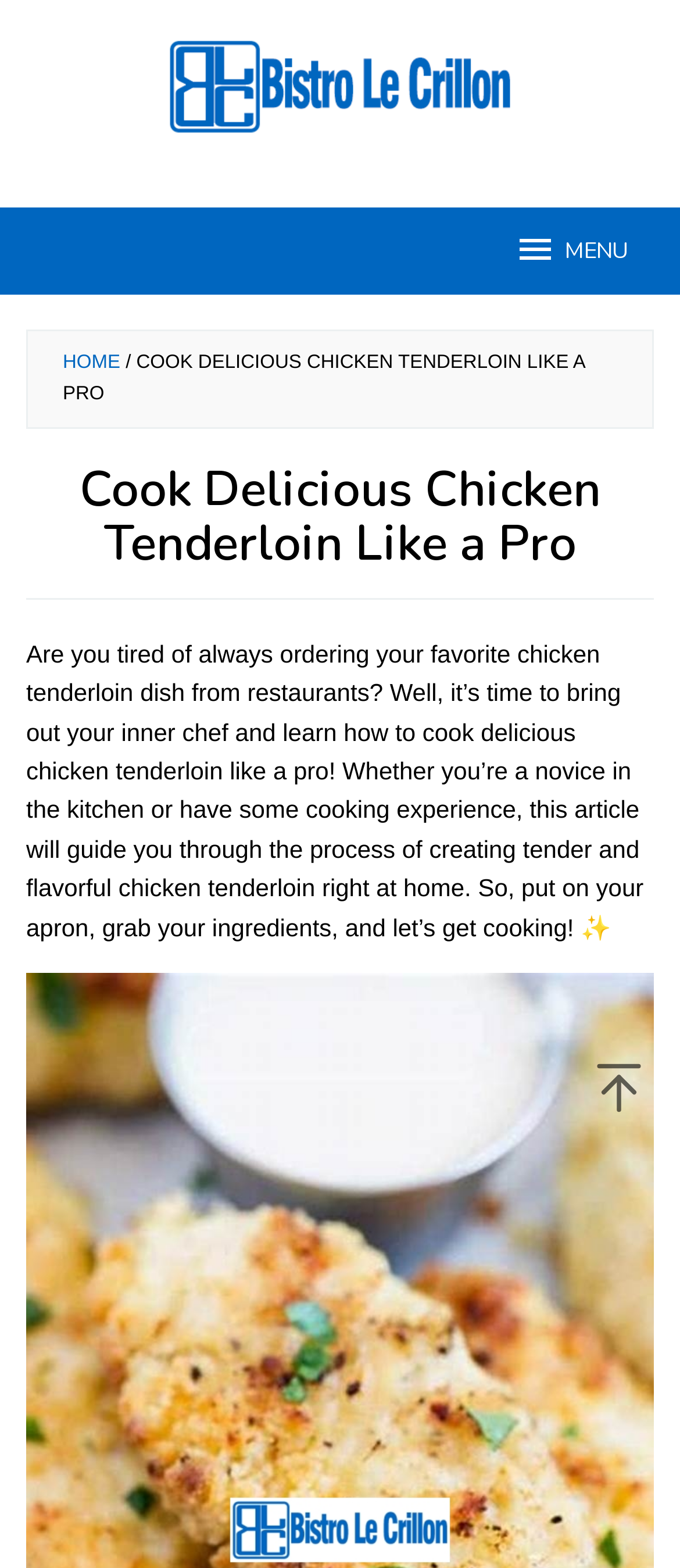What is the tone of the article?
Give a detailed response to the question by analyzing the screenshot.

The tone of the article can be inferred from the language used, such as 'bring out your inner chef' and 'put on your apron, grab your ingredients, and let’s get cooking! ️✨', which suggests an encouraging and motivational tone.